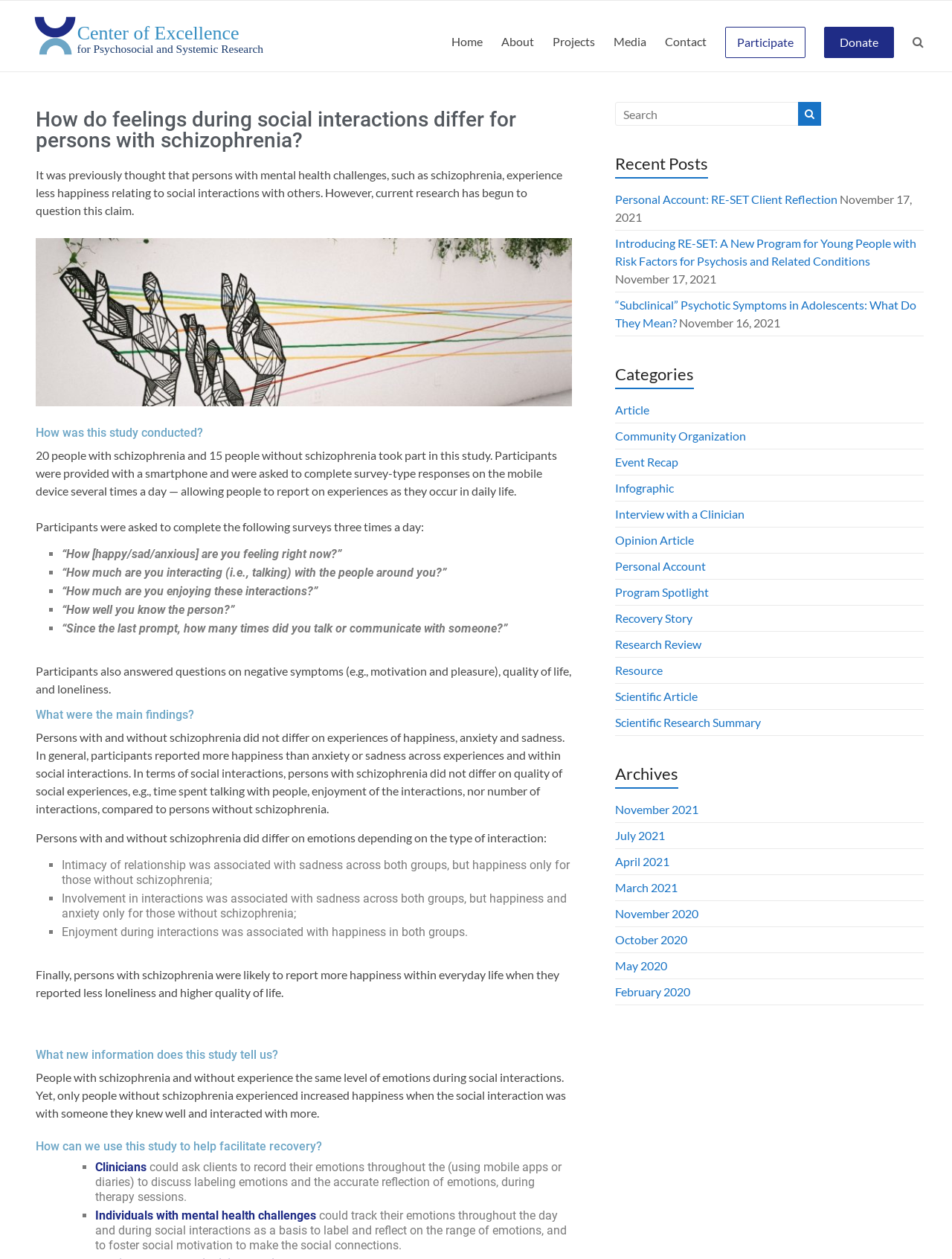What is the purpose of the 'Search' textbox?
Use the information from the image to give a detailed answer to the question.

The 'Search' textbox is located at the top right corner of the webpage, and it is likely used to search for specific content within the website. This is a common feature found on many websites, allowing users to quickly find relevant information.